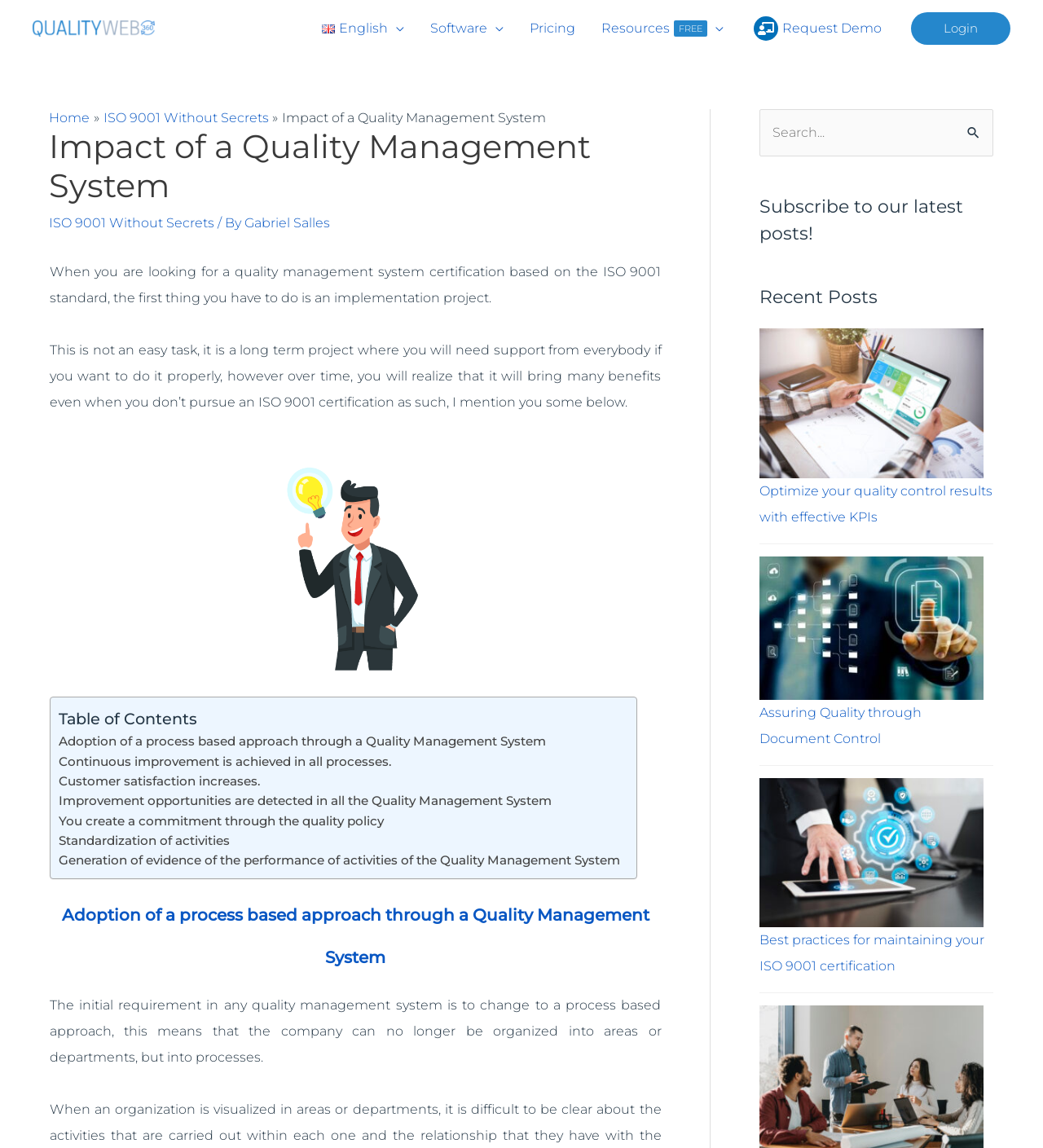Provide an in-depth caption for the elements present on the webpage.

The webpage is a blog post titled "Impact of a Quality Management System" on the QualityWeb 360 website. At the top, there is a navigation menu with links to different sections of the website, including "Software", "Pricing", "Resources", and "Request Demo". On the top right, there is a login link and a breadcrumbs navigation showing the current page's location within the website.

Below the navigation menu, there is a header section with the blog post title and a brief description of the author, Gabriel Salles. The main content of the blog post is divided into sections, with headings and paragraphs of text. The post discusses the benefits of implementing a Quality Management System, including the adoption of a process-based approach, continuous improvement, and increased customer satisfaction.

Throughout the post, there are several links to other related articles and a table of contents on the right side. There are also several images, including a picture of a businessman and a graph.

On the right sidebar, there are two complementary sections. The top section has a search bar and a button to search for specific content on the website. The bottom section has a heading "Subscribe to our latest posts!" and a list of recent posts with links and images.

Overall, the webpage is a well-structured blog post with a clear layout and easy-to-read content, accompanied by relevant images and links to other related articles.